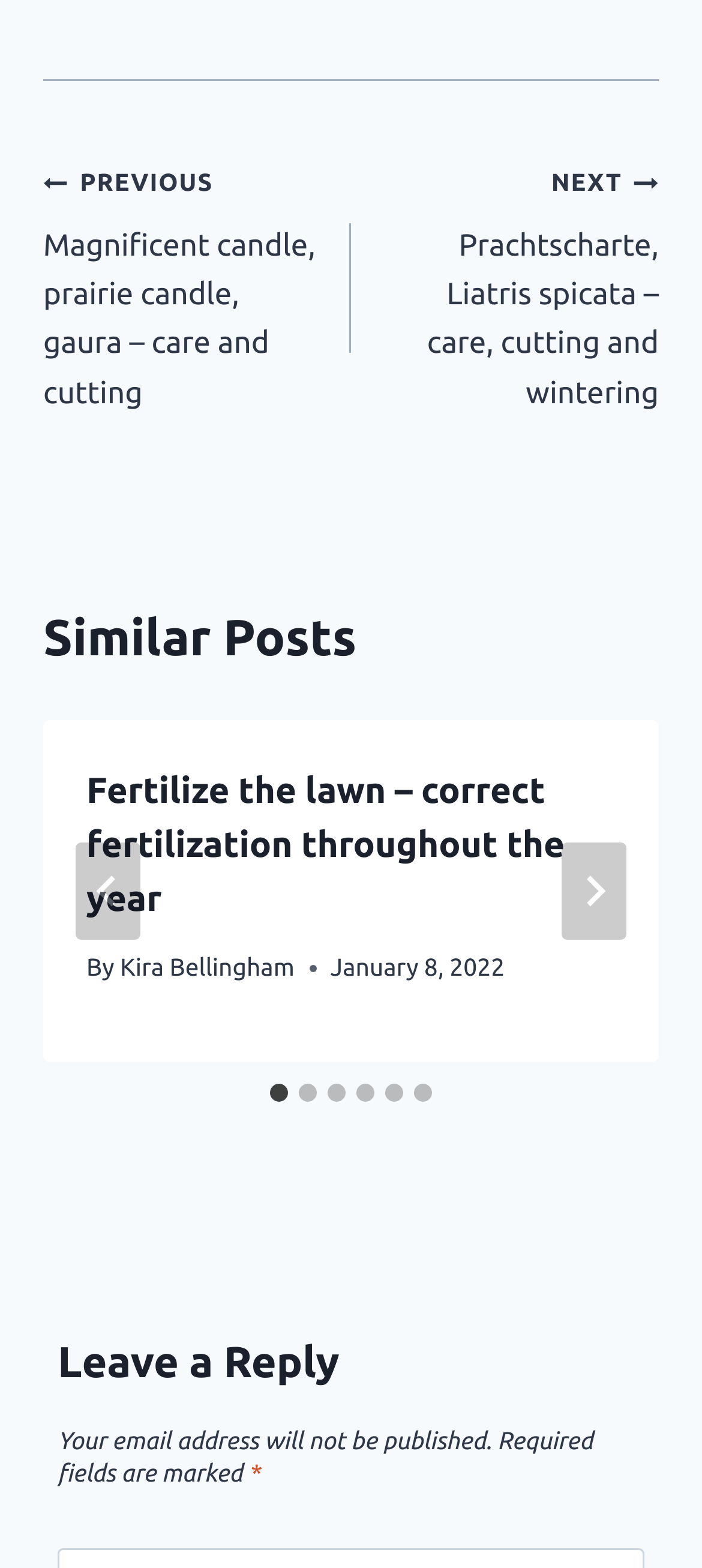Specify the bounding box coordinates of the area to click in order to execute this command: 'Go to previous post'. The coordinates should consist of four float numbers ranging from 0 to 1, and should be formatted as [left, top, right, bottom].

[0.062, 0.1, 0.5, 0.266]